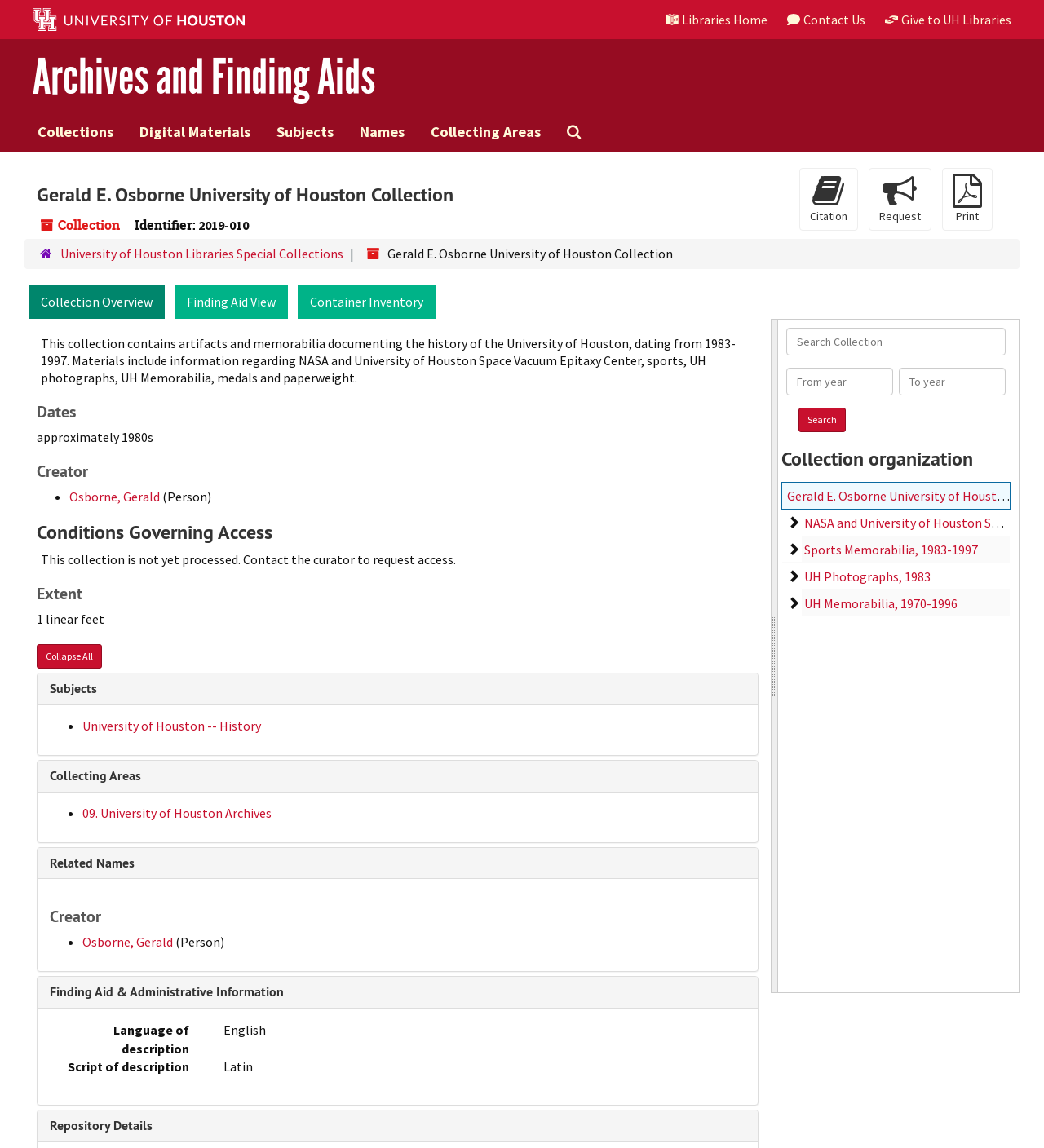Please provide a one-word or short phrase answer to the question:
What is the repository details link?

Repository Details